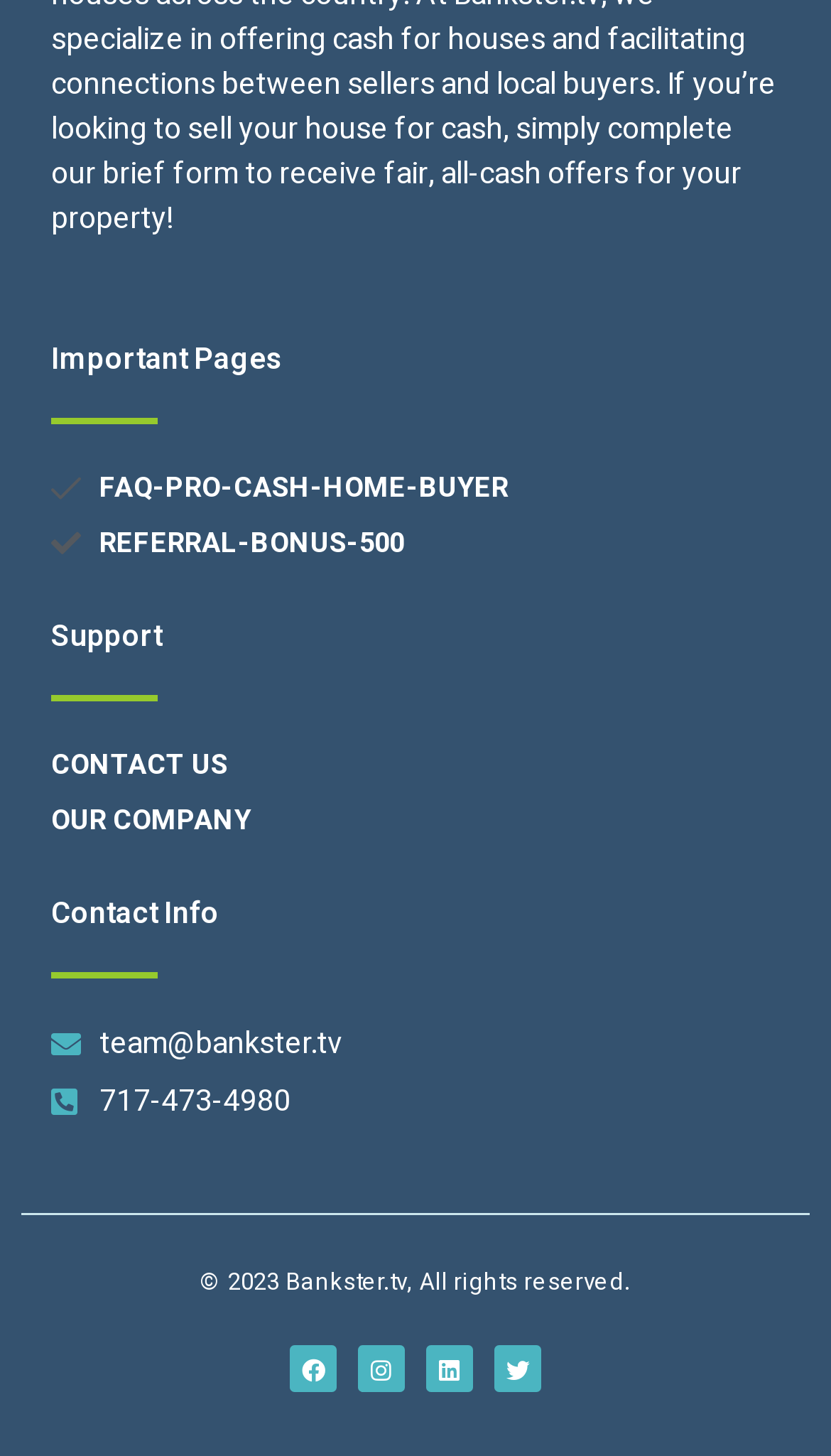Determine the bounding box coordinates of the target area to click to execute the following instruction: "Get referral bonus 500."

[0.062, 0.359, 0.938, 0.387]